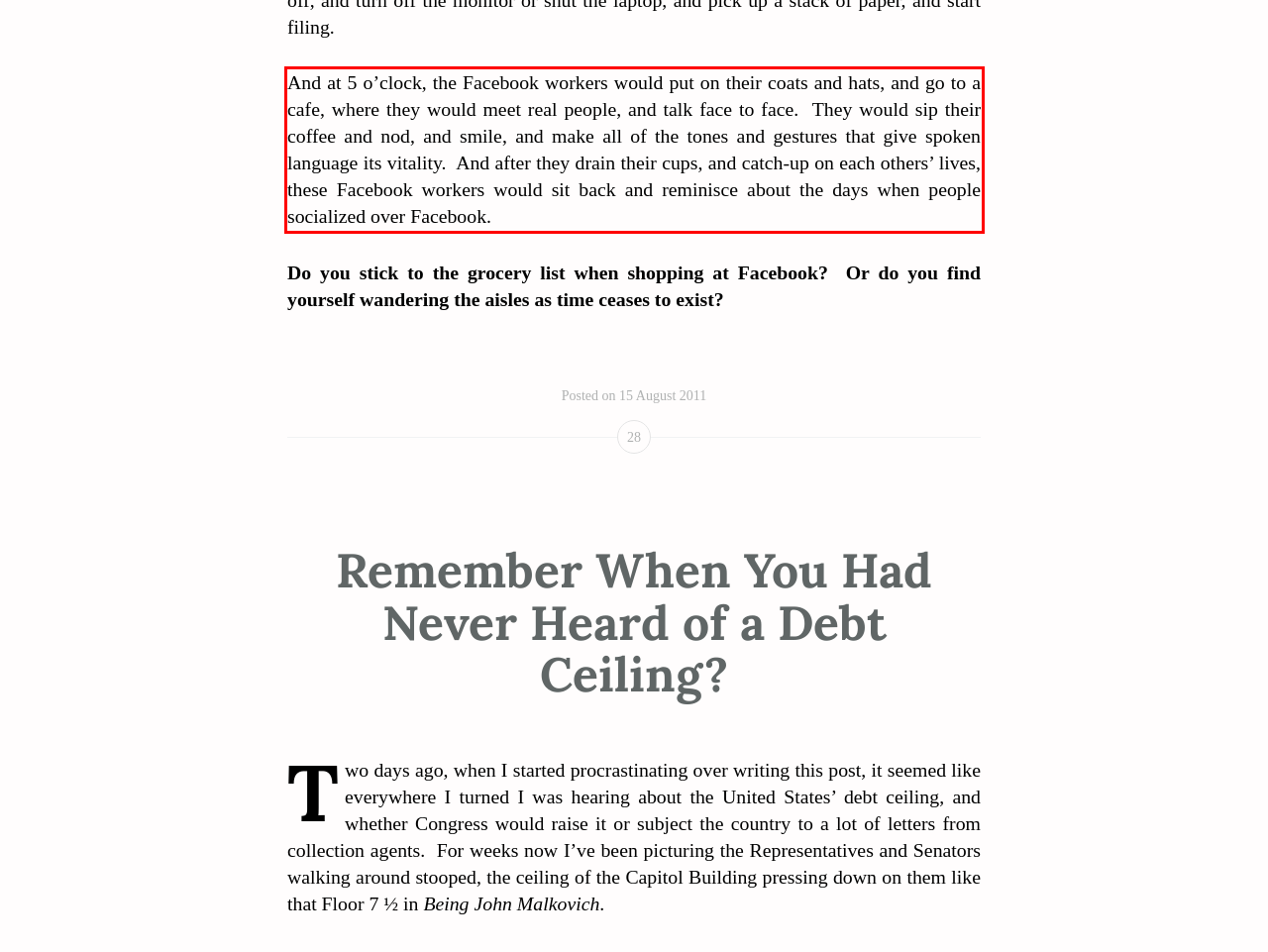Extract and provide the text found inside the red rectangle in the screenshot of the webpage.

And at 5 o’clock, the Facebook workers would put on their coats and hats, and go to a cafe, where they would meet real people, and talk face to face. They would sip their coffee and nod, and smile, and make all of the tones and gestures that give spoken language its vitality. And after they drain their cups, and catch-up on each others’ lives, these Facebook workers would sit back and reminisce about the days when people socialized over Facebook.